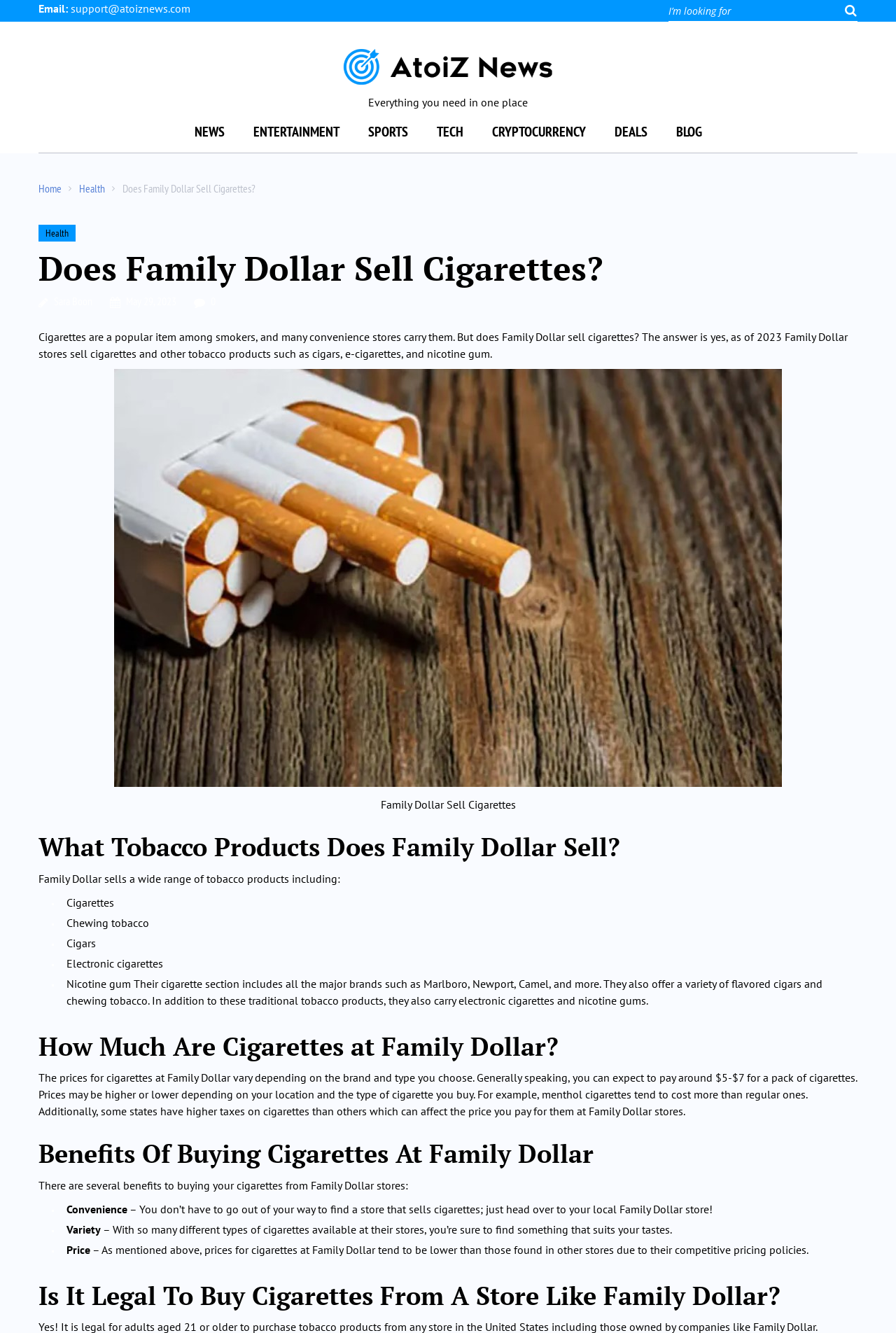Kindly determine the bounding box coordinates for the clickable area to achieve the given instruction: "Check the blog section".

[0.754, 0.088, 0.783, 0.114]